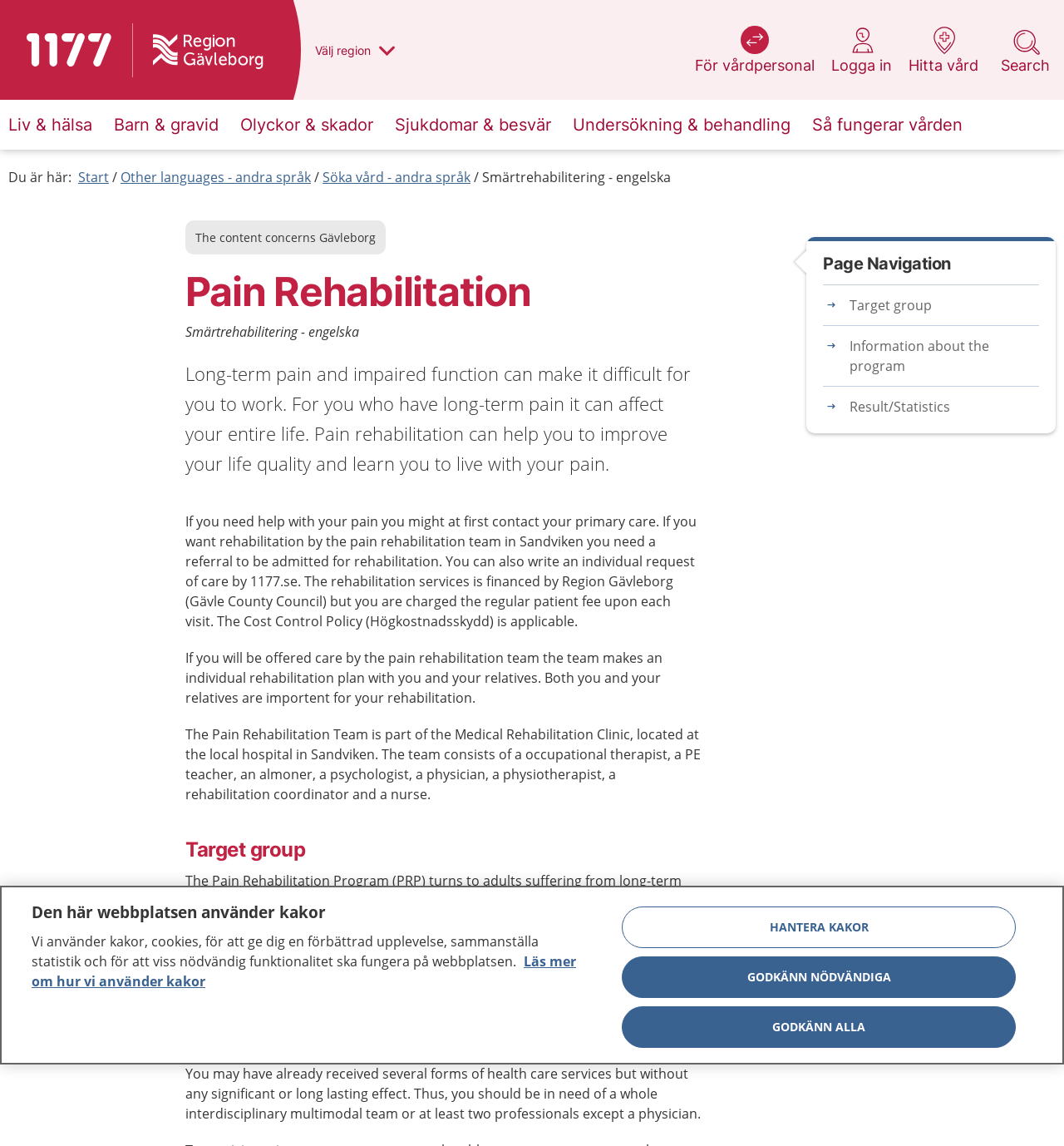Determine the bounding box coordinates of the region I should click to achieve the following instruction: "Search at 1177.se". Ensure the bounding box coordinates are four float numbers between 0 and 1, i.e., [left, top, right, bottom].

[0.935, 0.022, 0.992, 0.081]